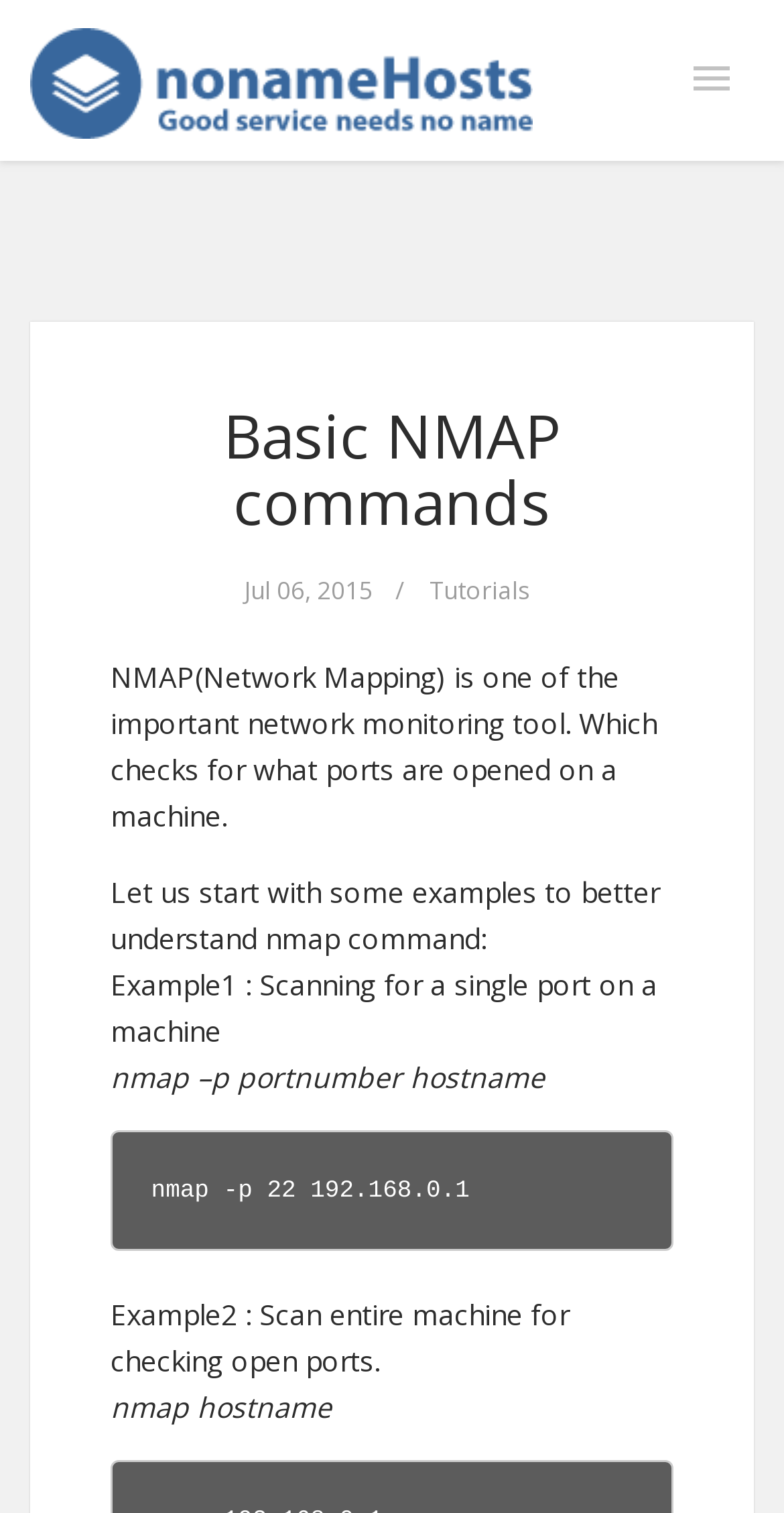How many examples of NMAP commands are provided on the webpage?
Look at the image and answer with only one word or phrase.

2